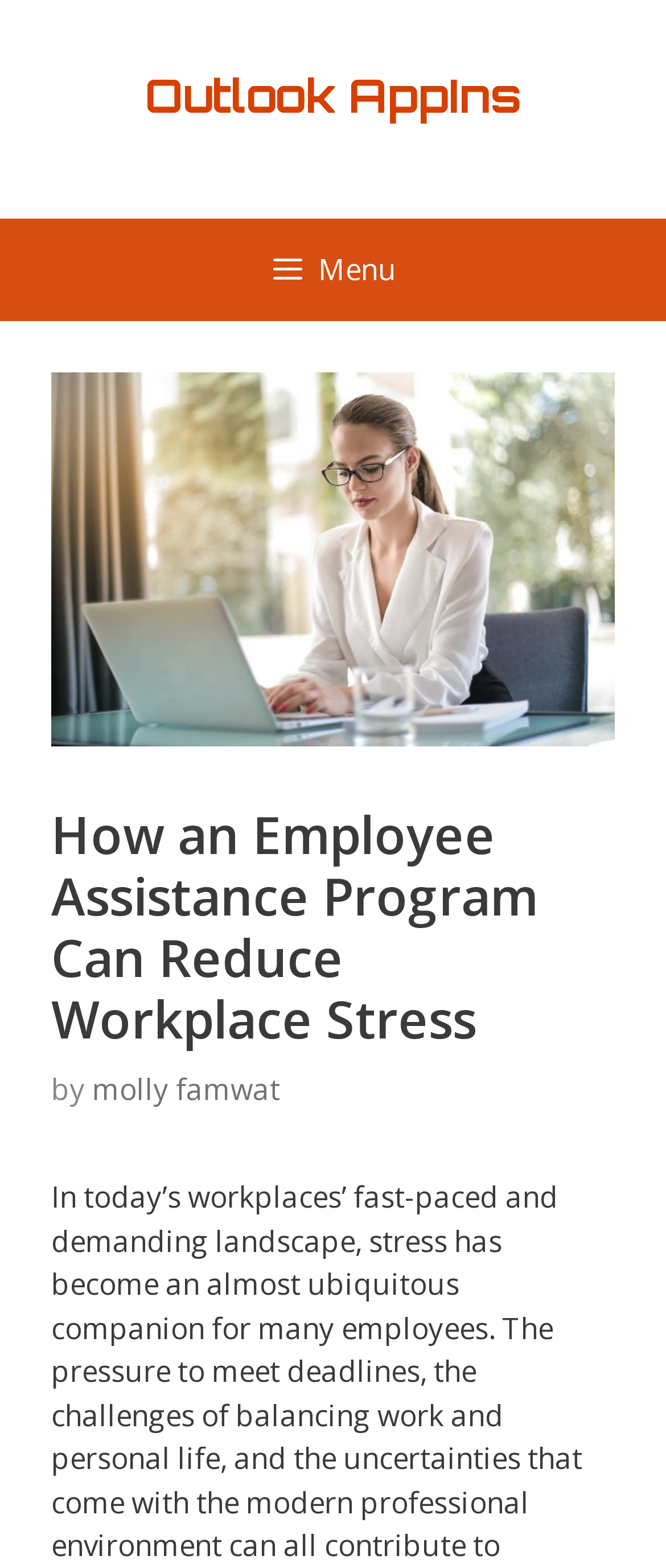What is the purpose of the program mentioned?
Please respond to the question with a detailed and informative answer.

The webpage is focused on 'How an Employee Assistance Program Can Reduce Workplace Stress', which implies that the program is designed to reduce stress in the workplace.